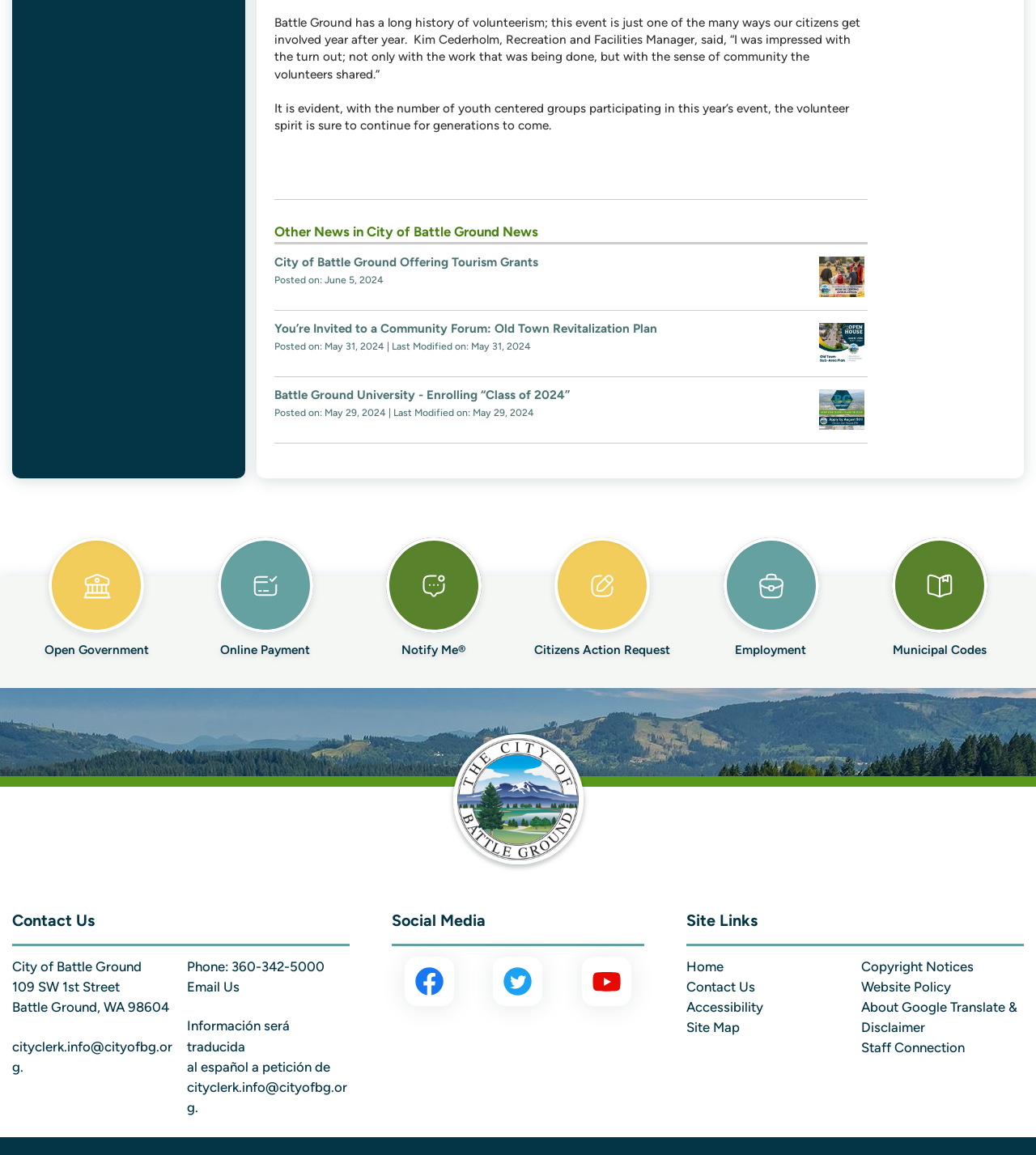Given the description of the UI element: "Email Us", predict the bounding box coordinates in the form of [left, top, right, bottom], with each value being a float between 0 and 1.

[0.181, 0.847, 0.231, 0.861]